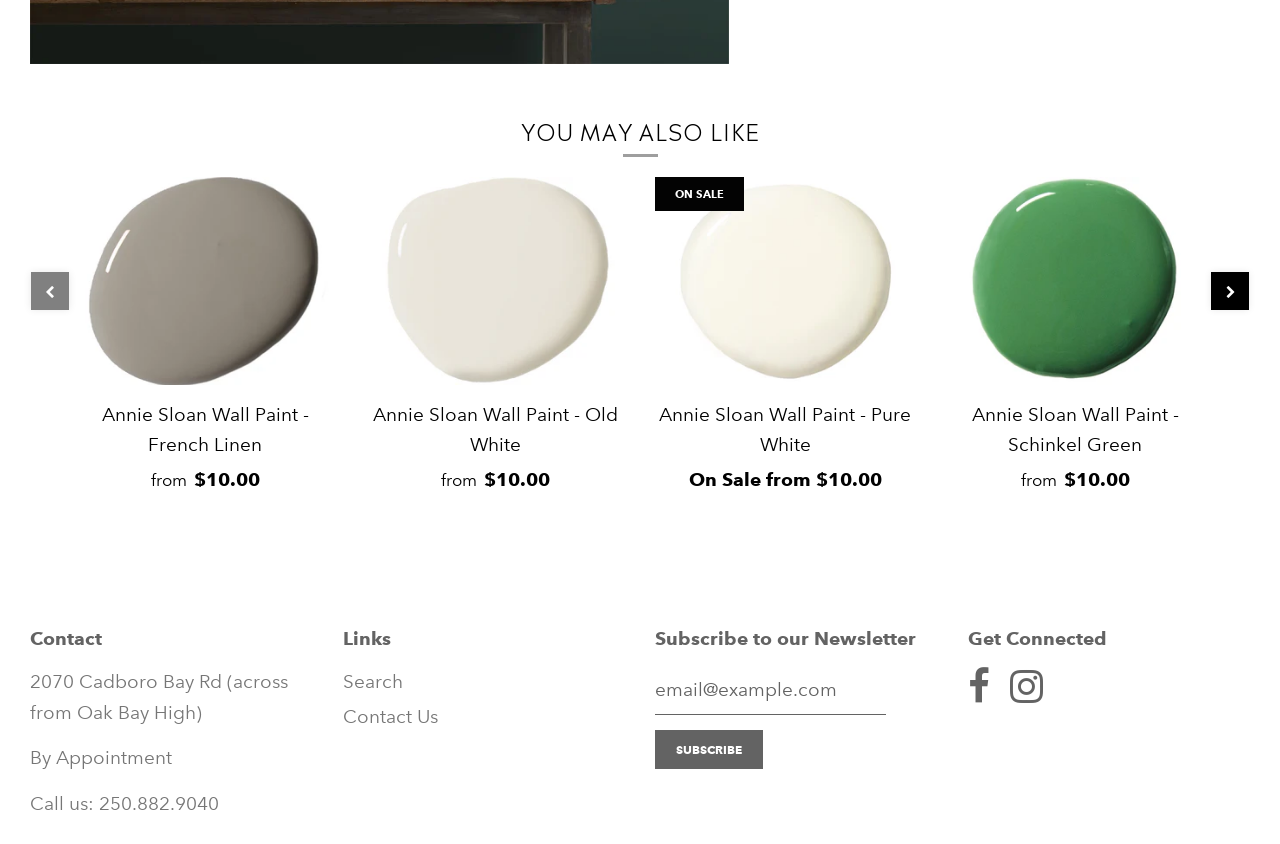Could you specify the bounding box coordinates for the clickable section to complete the following instruction: "Click on the 'Subscribe' button"?

[0.512, 0.865, 0.596, 0.911]